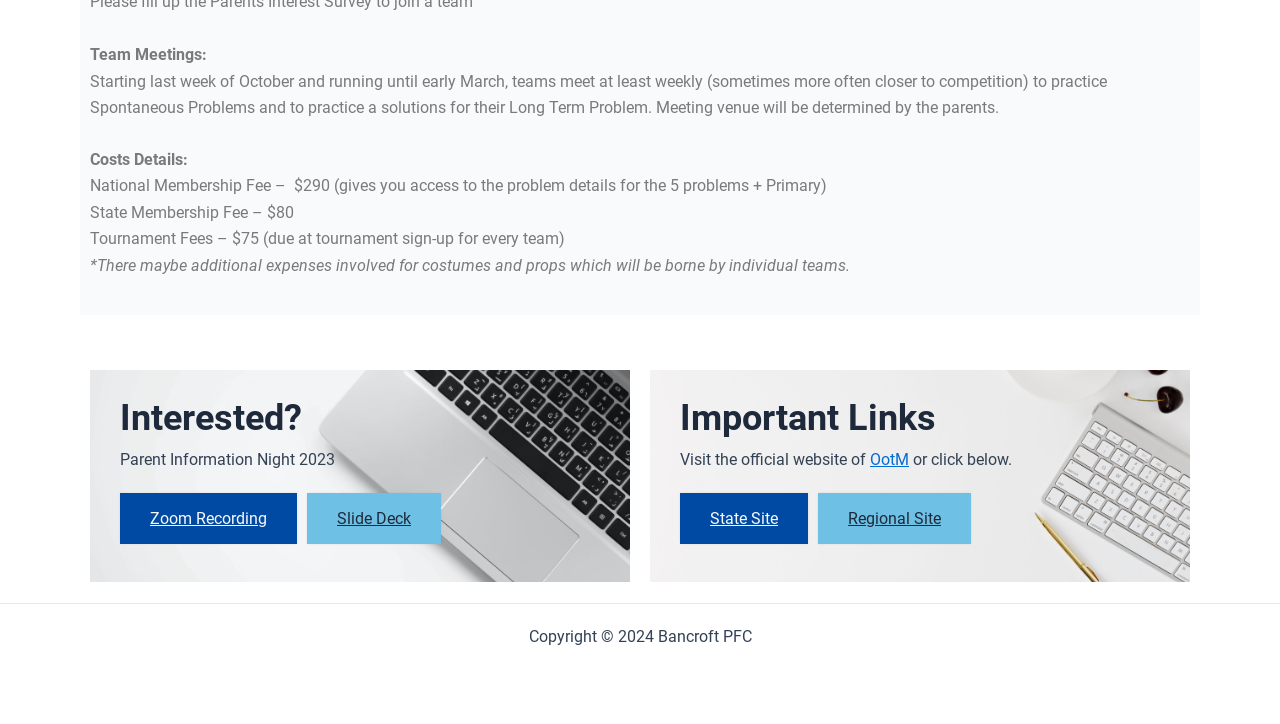Return the bounding box coordinates of the UI element that corresponds to this description: "Zoom Recording". The coordinates must be given as four float numbers in the range of 0 and 1, [left, top, right, bottom].

[0.094, 0.68, 0.232, 0.751]